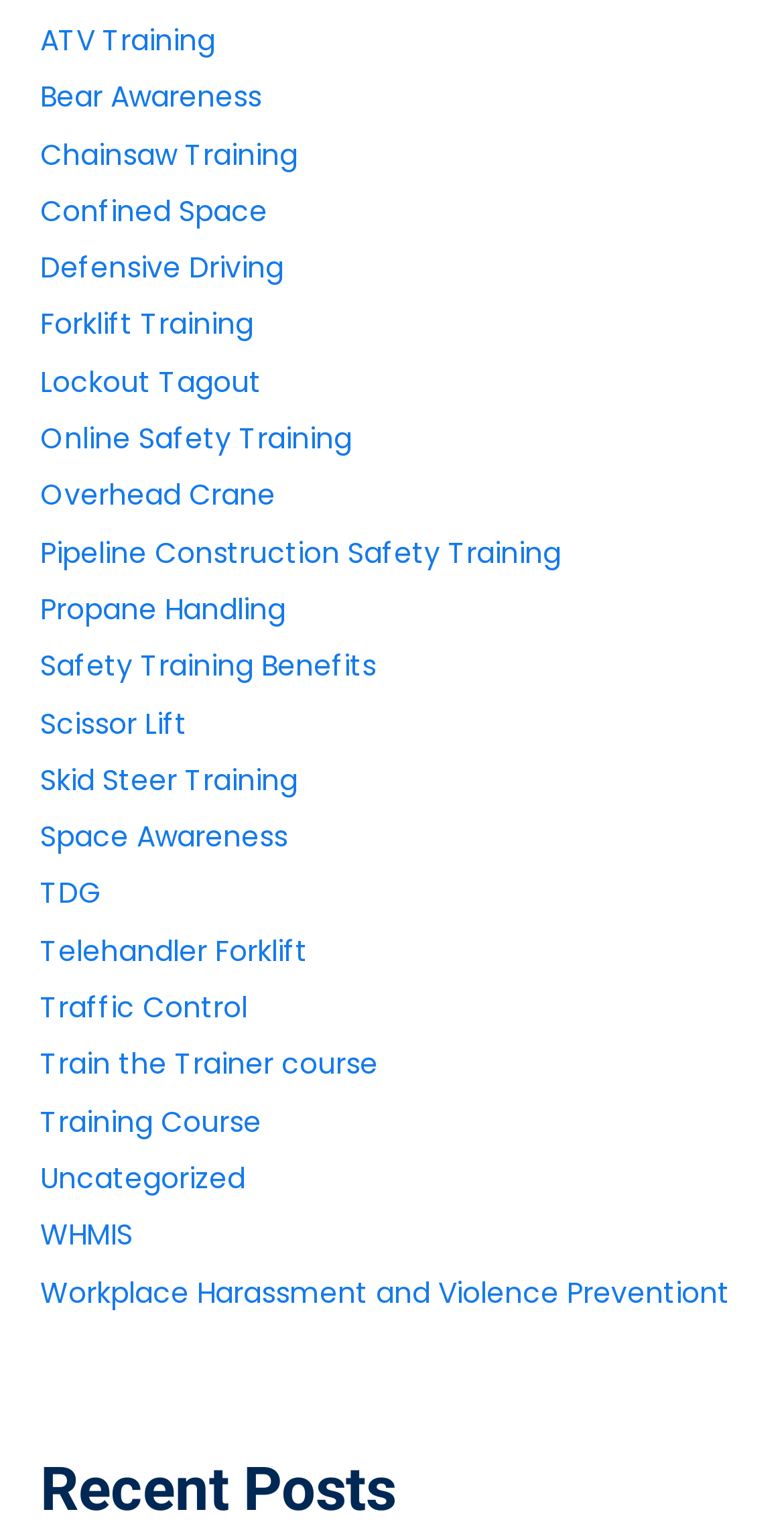Respond with a single word or short phrase to the following question: 
What is the topic listed below 'Defensive Driving'?

Forklift Training